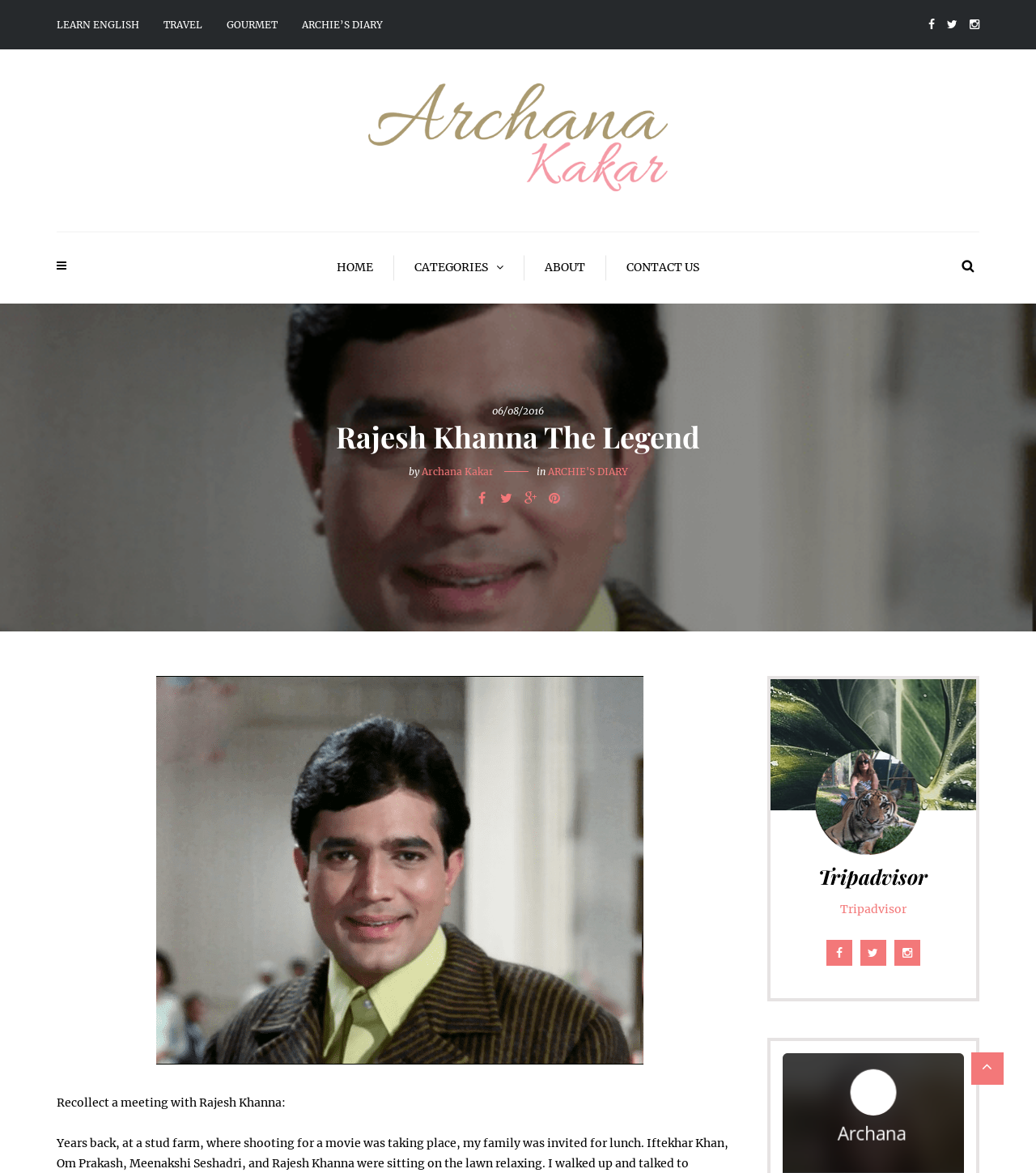Bounding box coordinates should be provided in the format (top-left x, top-left y, bottom-right x, bottom-right y) with all values between 0 and 1. Identify the bounding box for this UI element: Travel

[0.146, 0.0, 0.207, 0.042]